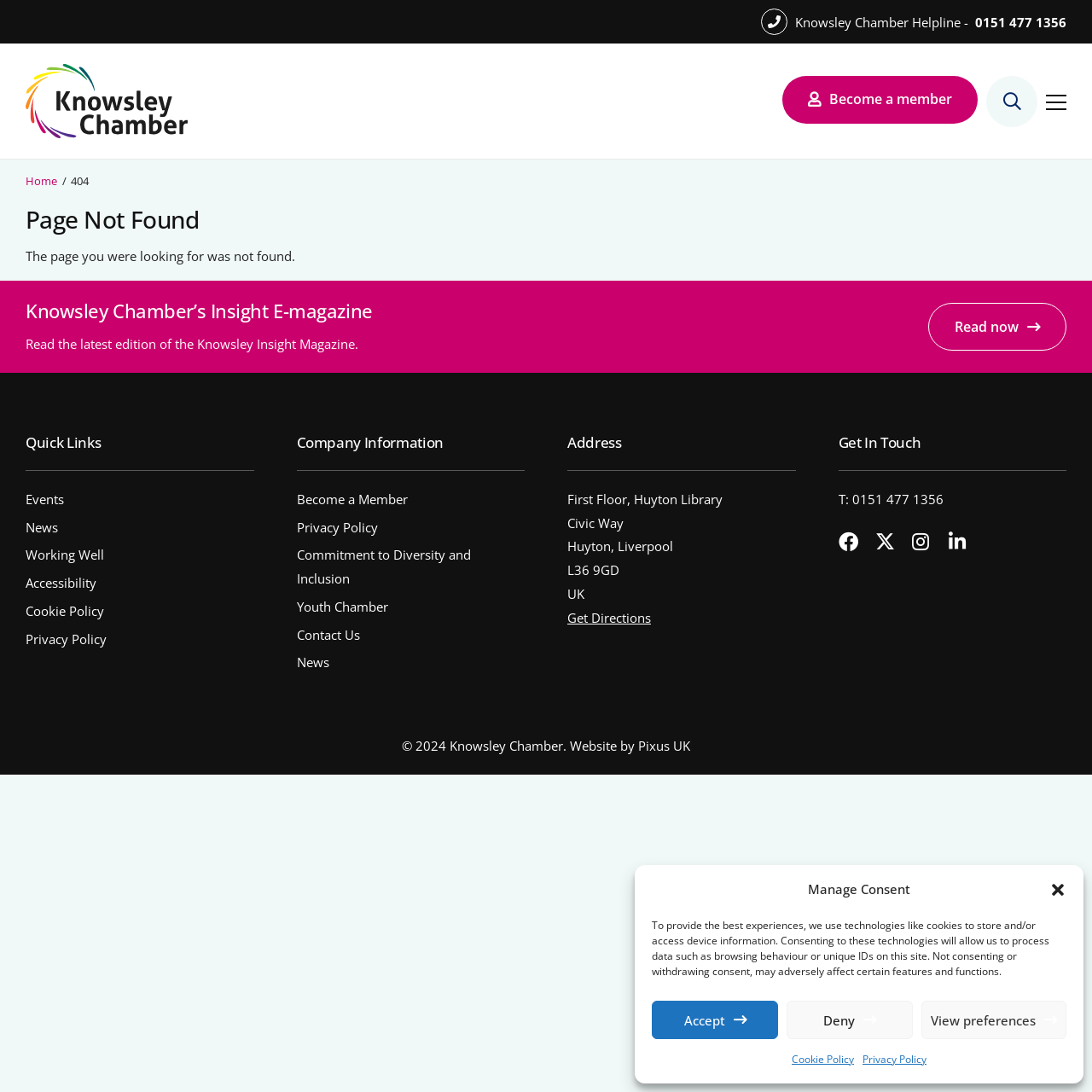Please pinpoint the bounding box coordinates for the region I should click to adhere to this instruction: "Get directions to the Knowsley Chamber office".

[0.52, 0.555, 0.729, 0.577]